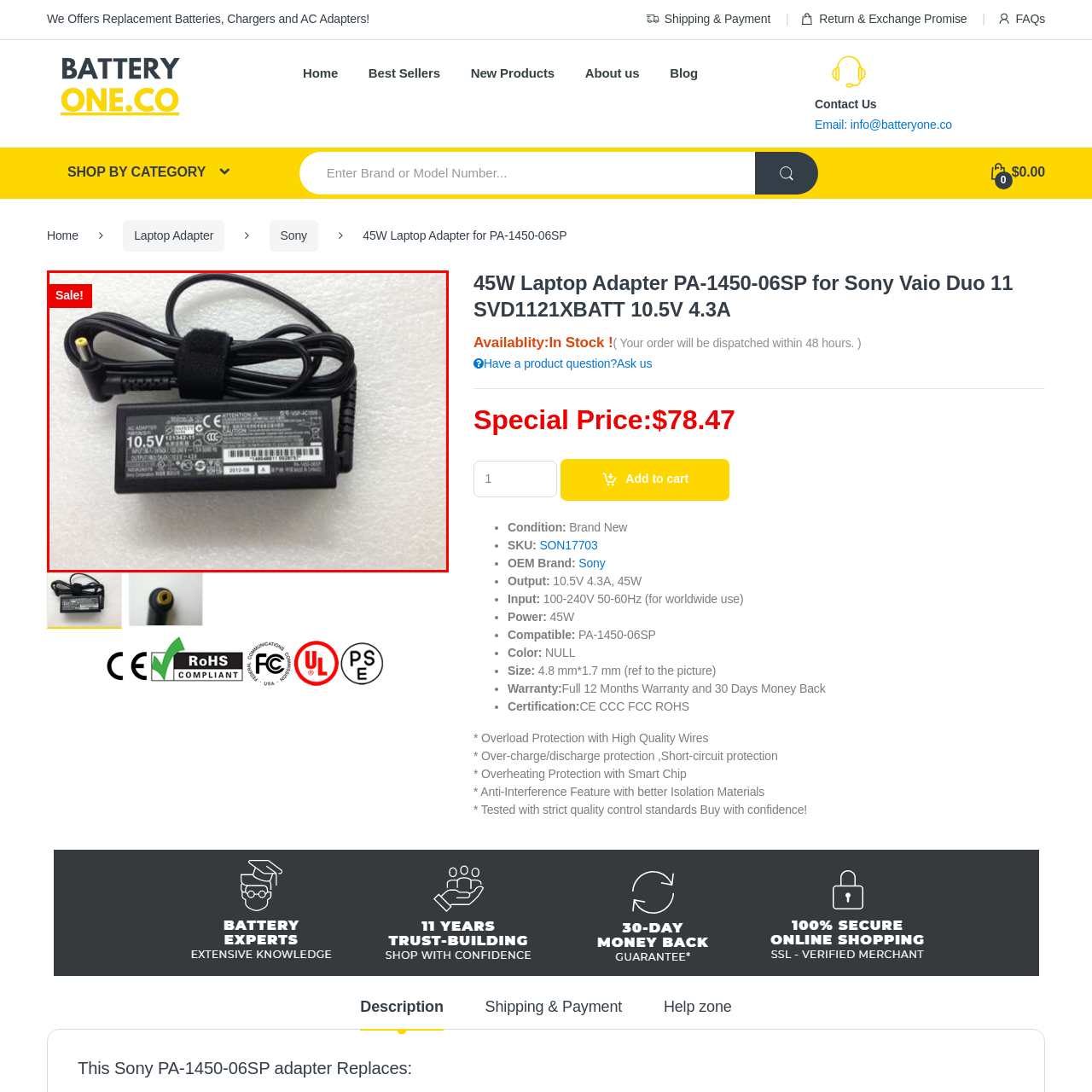Give an elaborate description of the visual elements within the red-outlined box.

The image showcases a Sony PA-1450-06SP 45W laptop adapter, designed specifically for the Sony Vaio Duo 11. The adapter features a black casing with a neatly coiled power cord. Prominently displayed on the adapter's surface are several important details, including "10.5V" indicating the output voltage, along with regulatory marks and certification details that affirm its safety and compliance standards. The image also highlights a red "Sale!" tag, suggesting a promotional offer for this essential piece of hardware. This adapter provides power compatibility for the Sony Vaio Duo series, ensuring reliable performance for users.